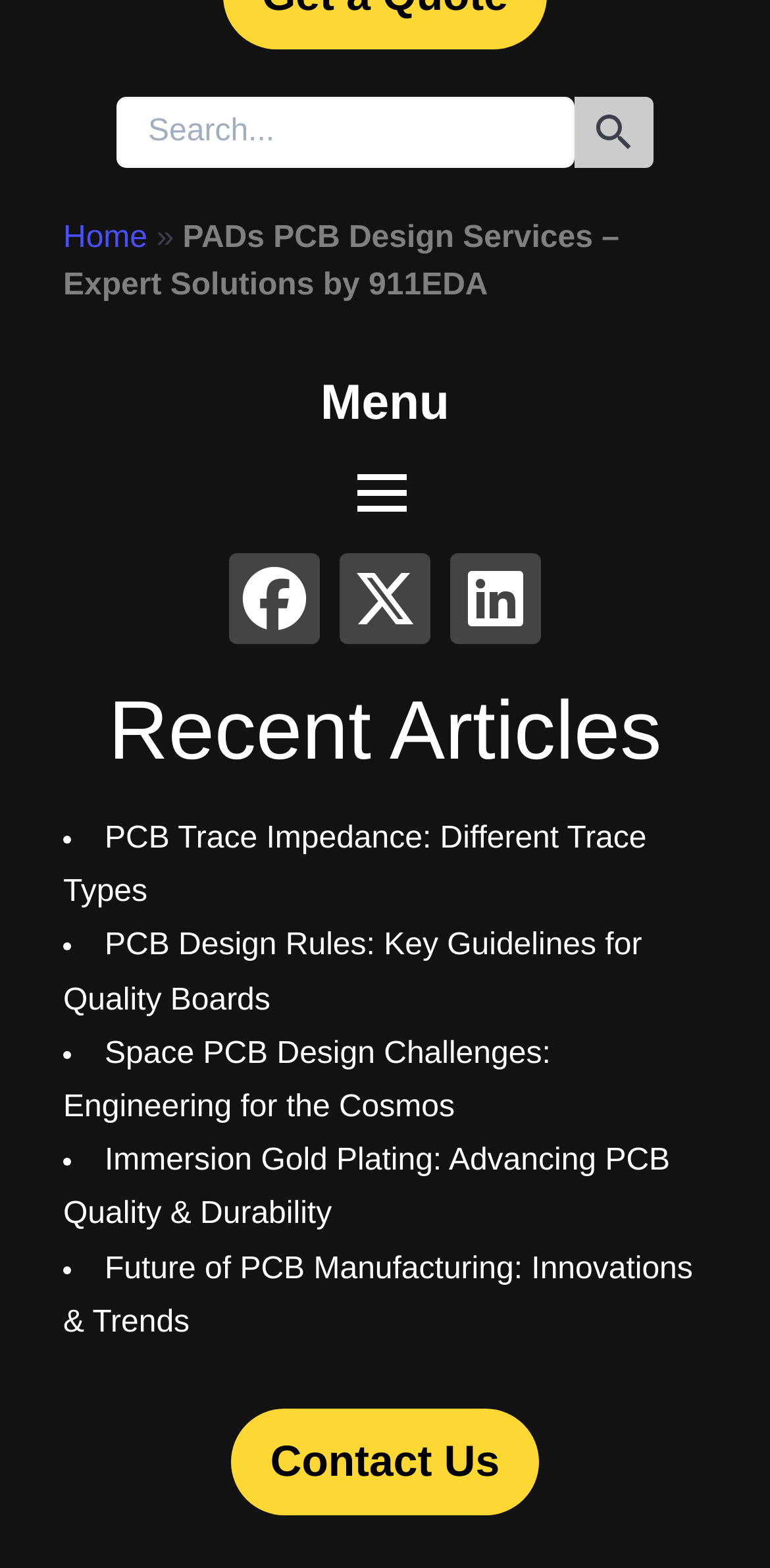Answer this question in one word or a short phrase: What is the purpose of the textbox?

Search